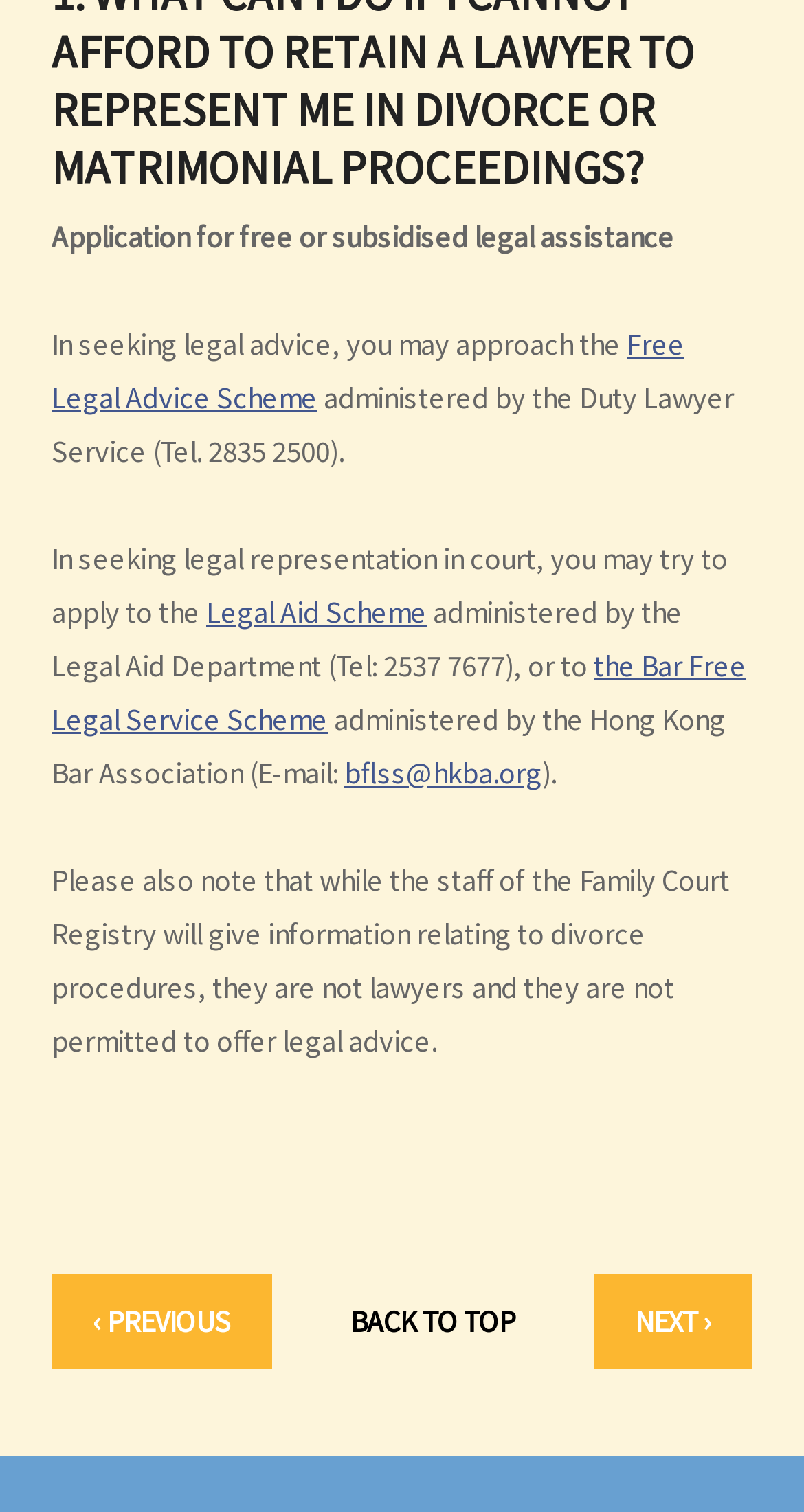What is the purpose of the staff of the Family Court Registry?
Please give a well-detailed answer to the question.

The question is asking about the purpose of the staff of the Family Court Registry. From the webpage, we can find the relevant information in the sentence 'Please also note that while the staff of the Family Court Registry will give information relating to divorce procedures, they are not lawyers and they are not permitted to offer legal advice.'. Therefore, the answer is to give information relating to divorce procedures.